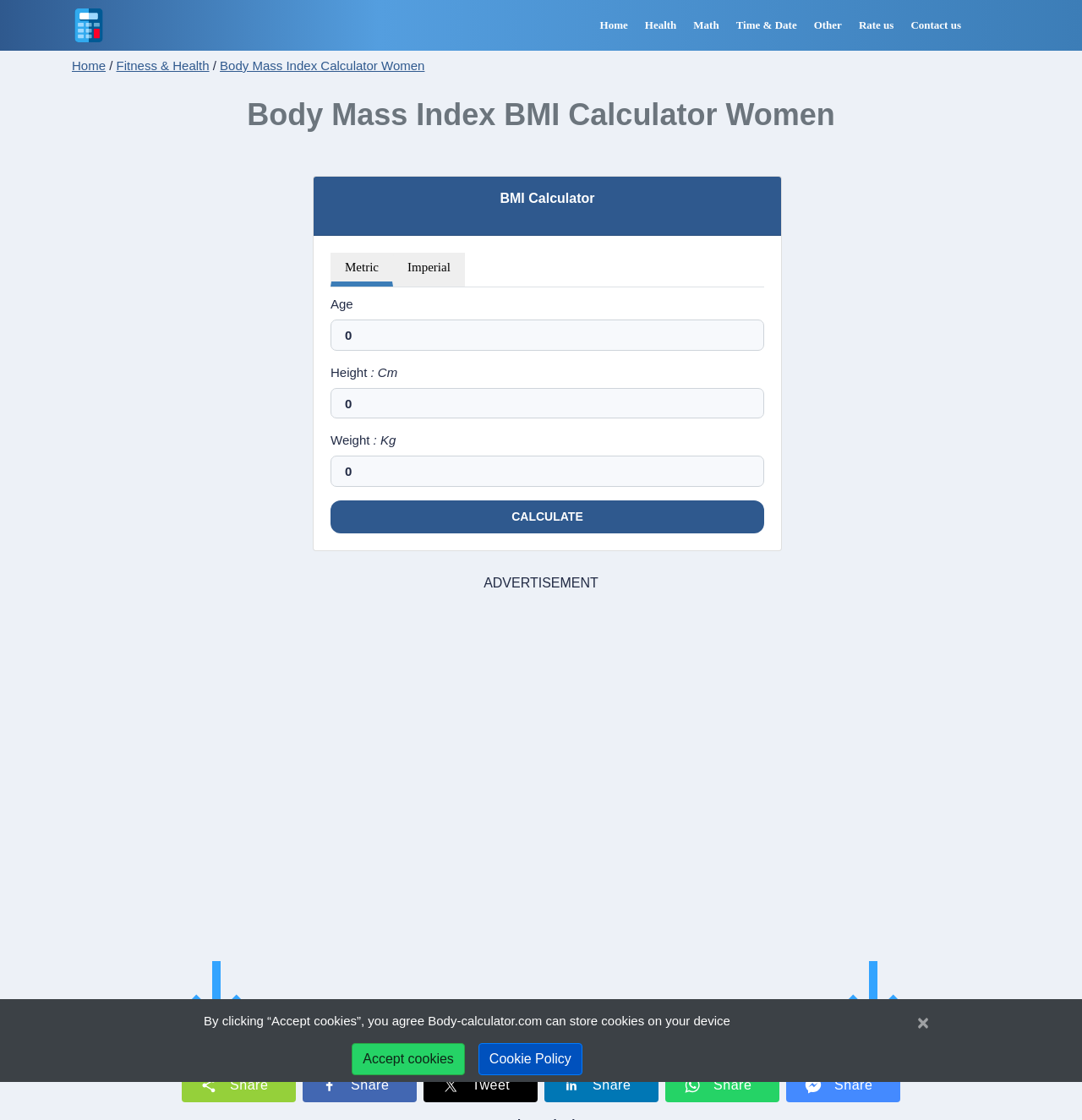How many input fields are required for the BMI calculation?
Using the details from the image, give an elaborate explanation to answer the question.

The webpage has three input fields required for the BMI calculation: Age, Height, and Weight. These fields are accompanied by spin buttons to enter the respective values.